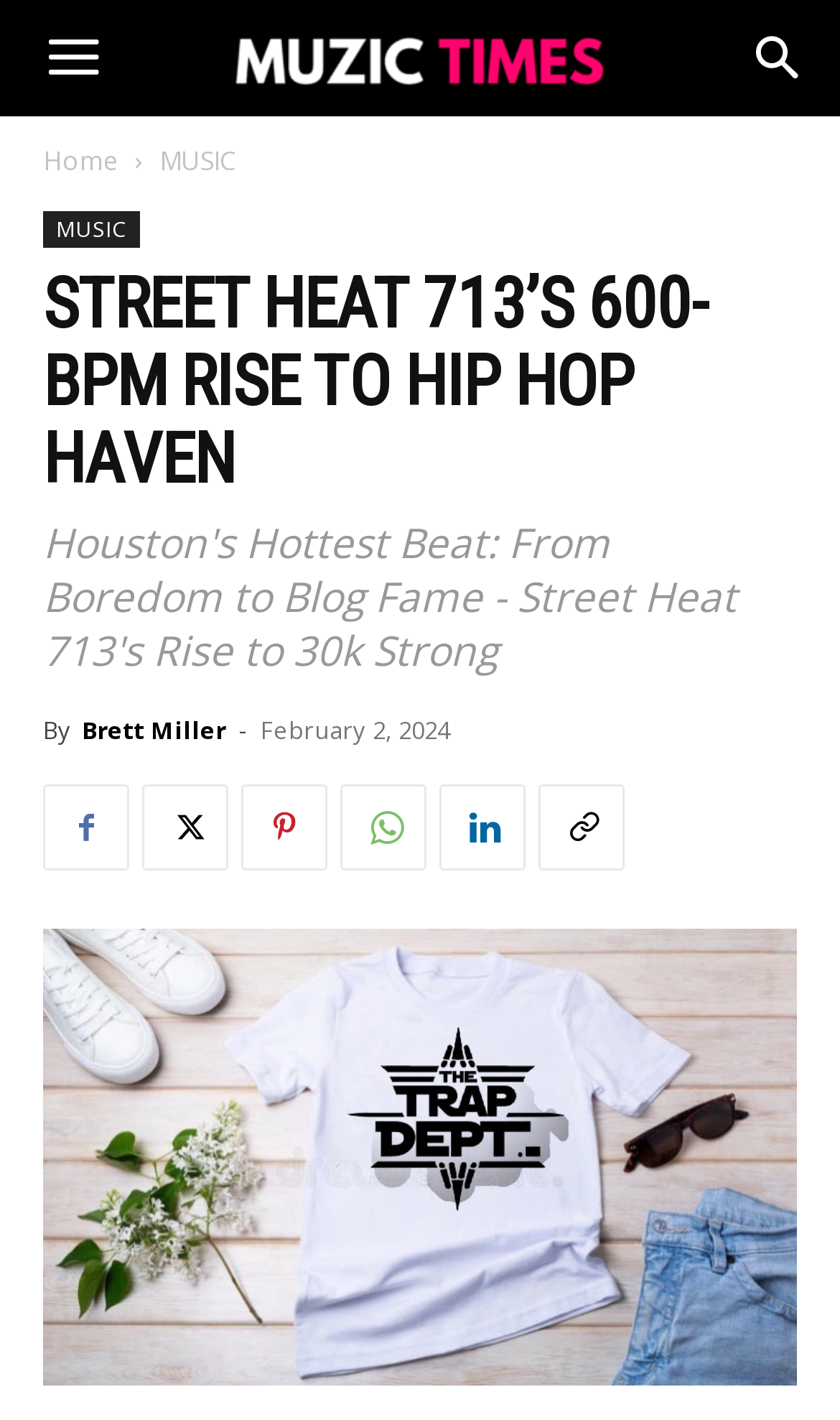What is the name of the hip hop scene?
Please use the image to deliver a detailed and complete answer.

The name of the hip hop scene can be found in the image and link elements with the text 'Street Heat 713'.